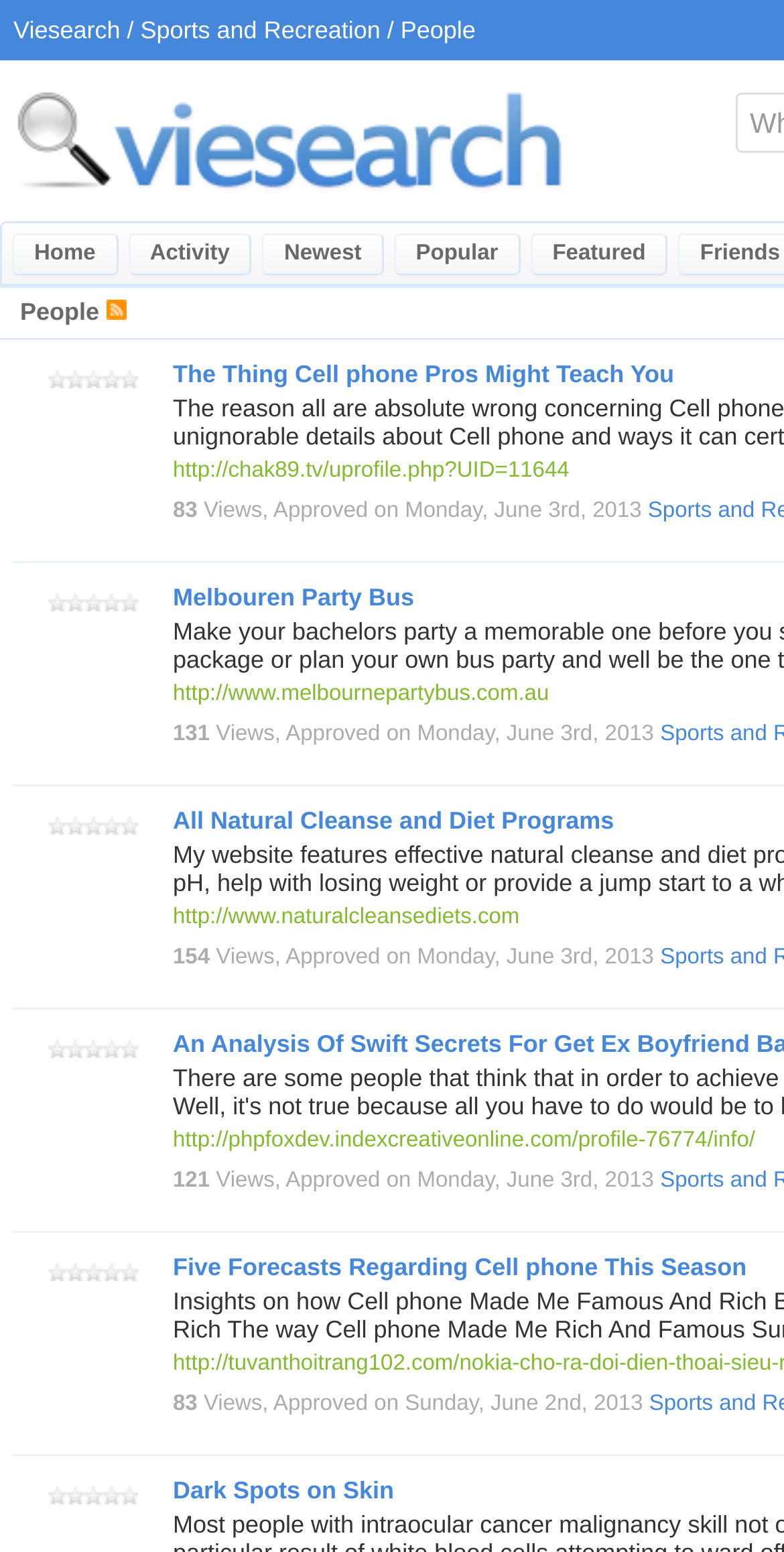Find the bounding box coordinates of the element to click in order to complete the given instruction: "Read about The Thing Cell phone Pros Might Teach You."

[0.221, 0.232, 0.86, 0.25]